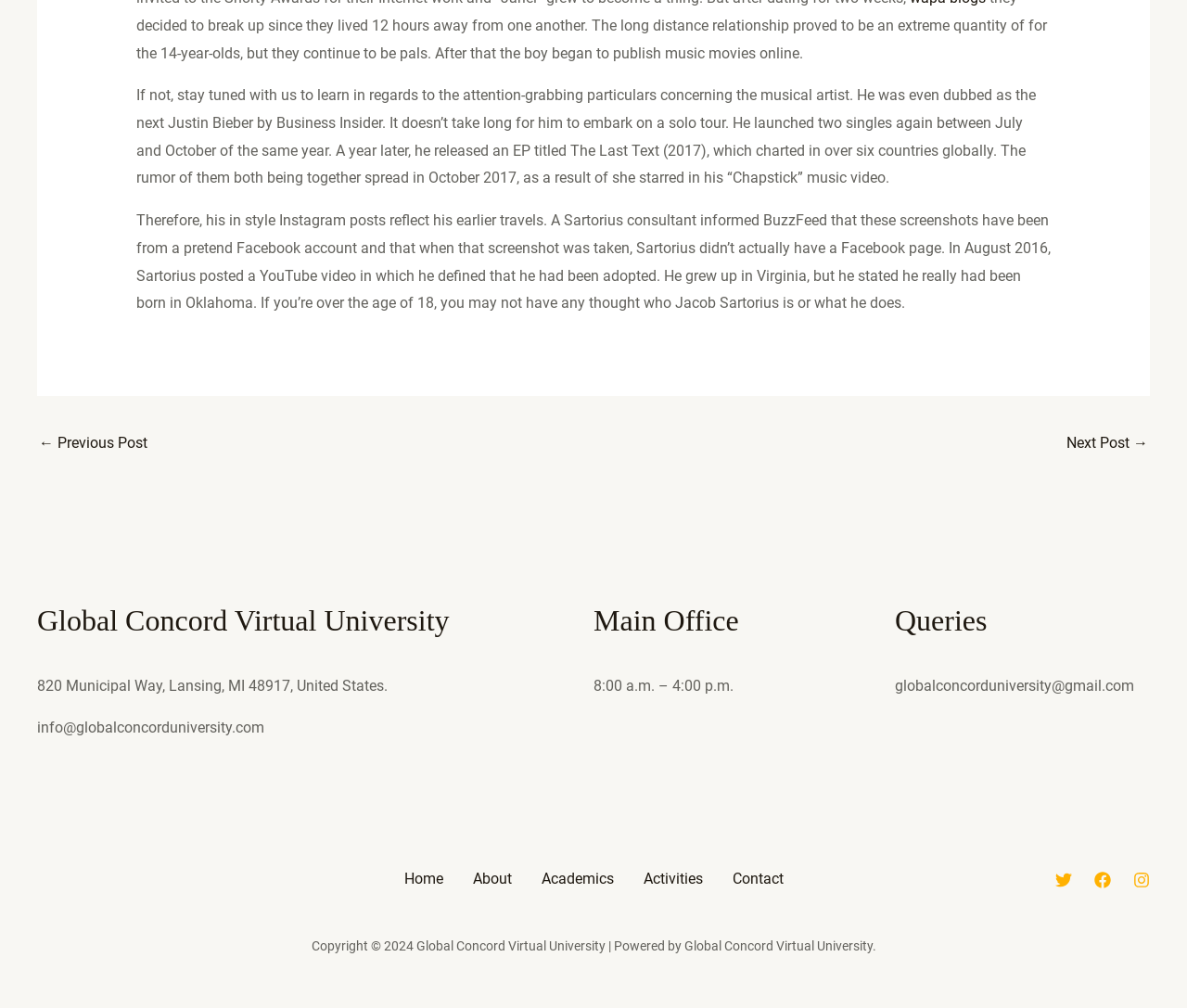What is the name of the university mentioned in the footer?
Give a one-word or short phrase answer based on the image.

Global Concord Virtual University